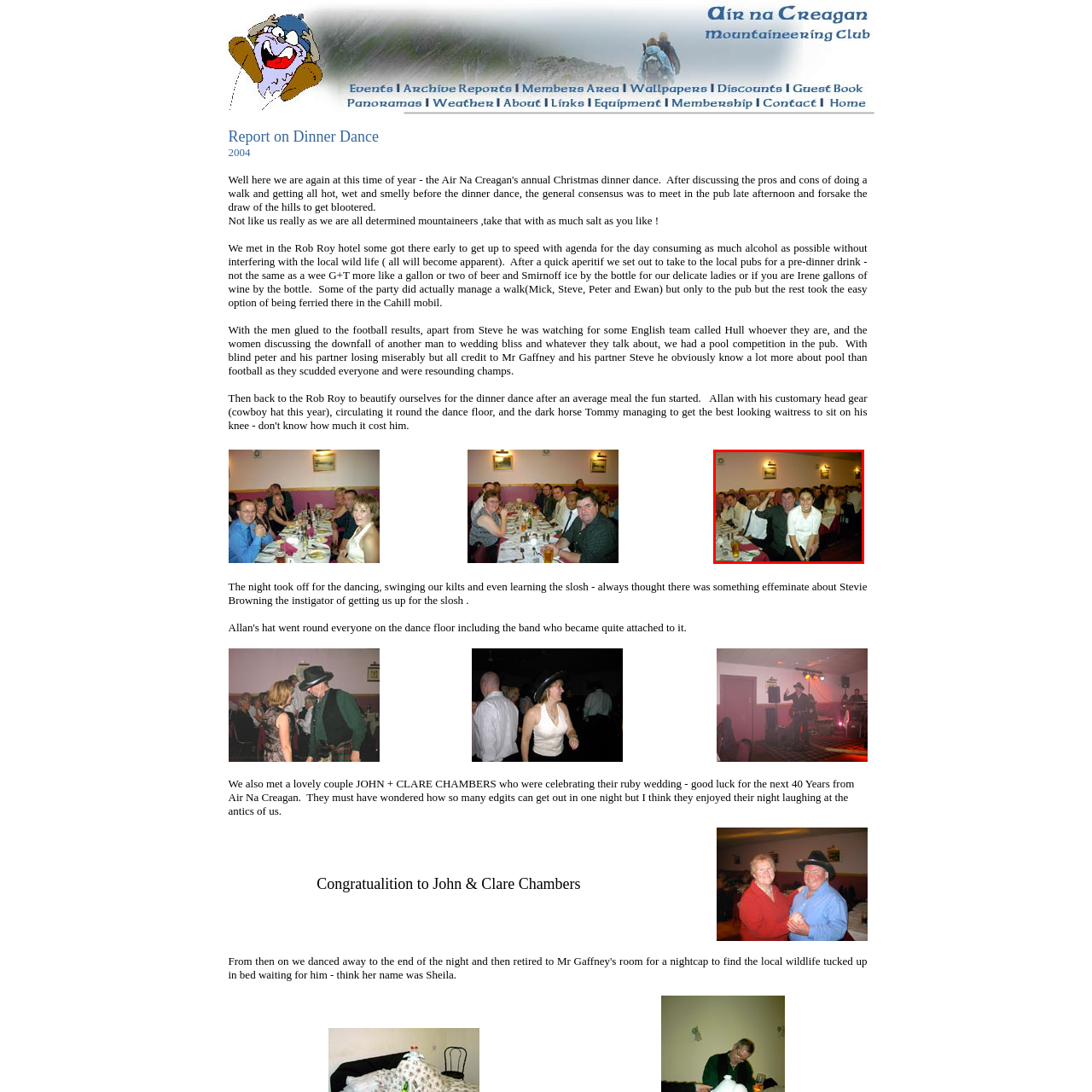Are the attendees dressed casually?
Focus on the image enclosed by the red bounding box and elaborate on your answer to the question based on the visual details present.

The attendees are dressed in formal attire, including several individuals wearing white shirts, indicating that the event is a formal occasion and not a casual gathering.